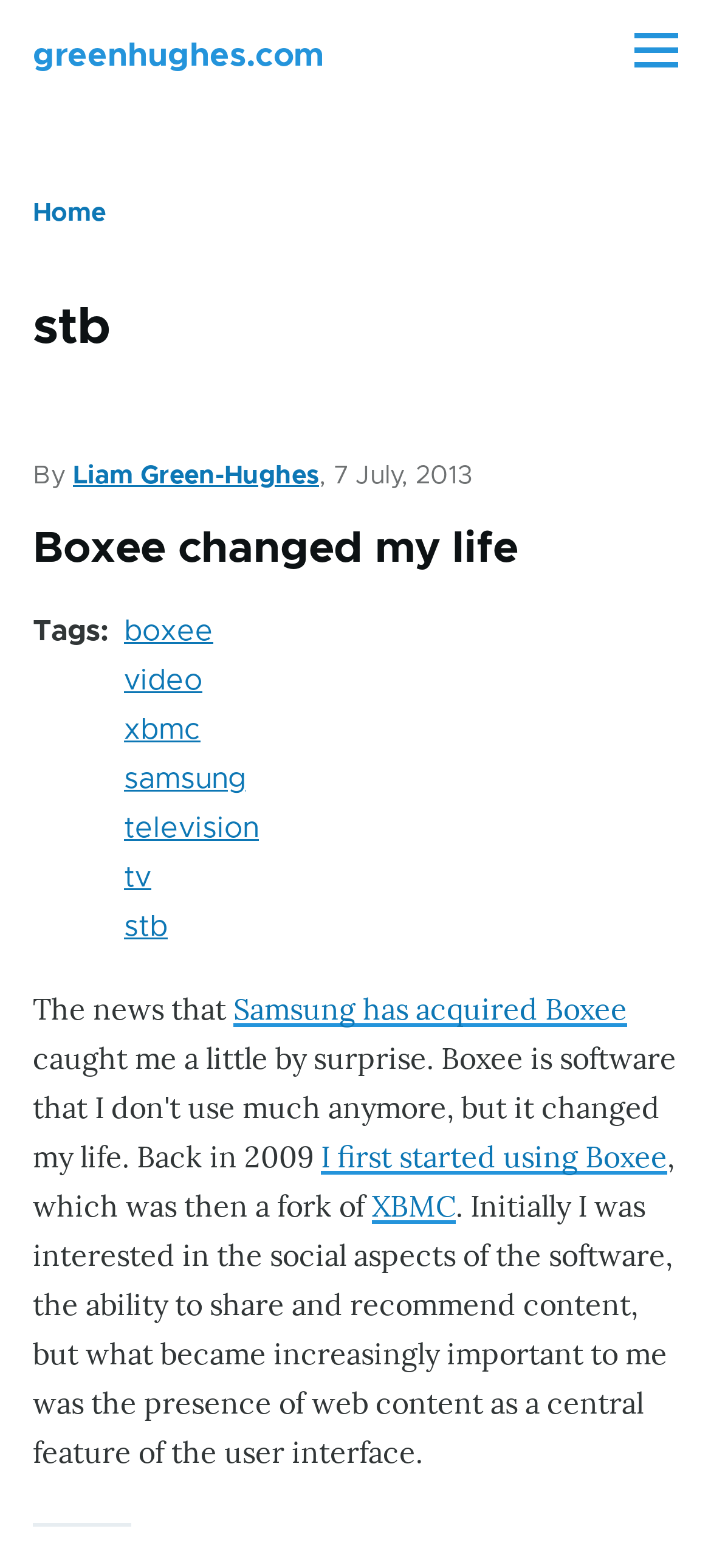Determine the bounding box coordinates of the clickable region to carry out the instruction: "Join the team".

None